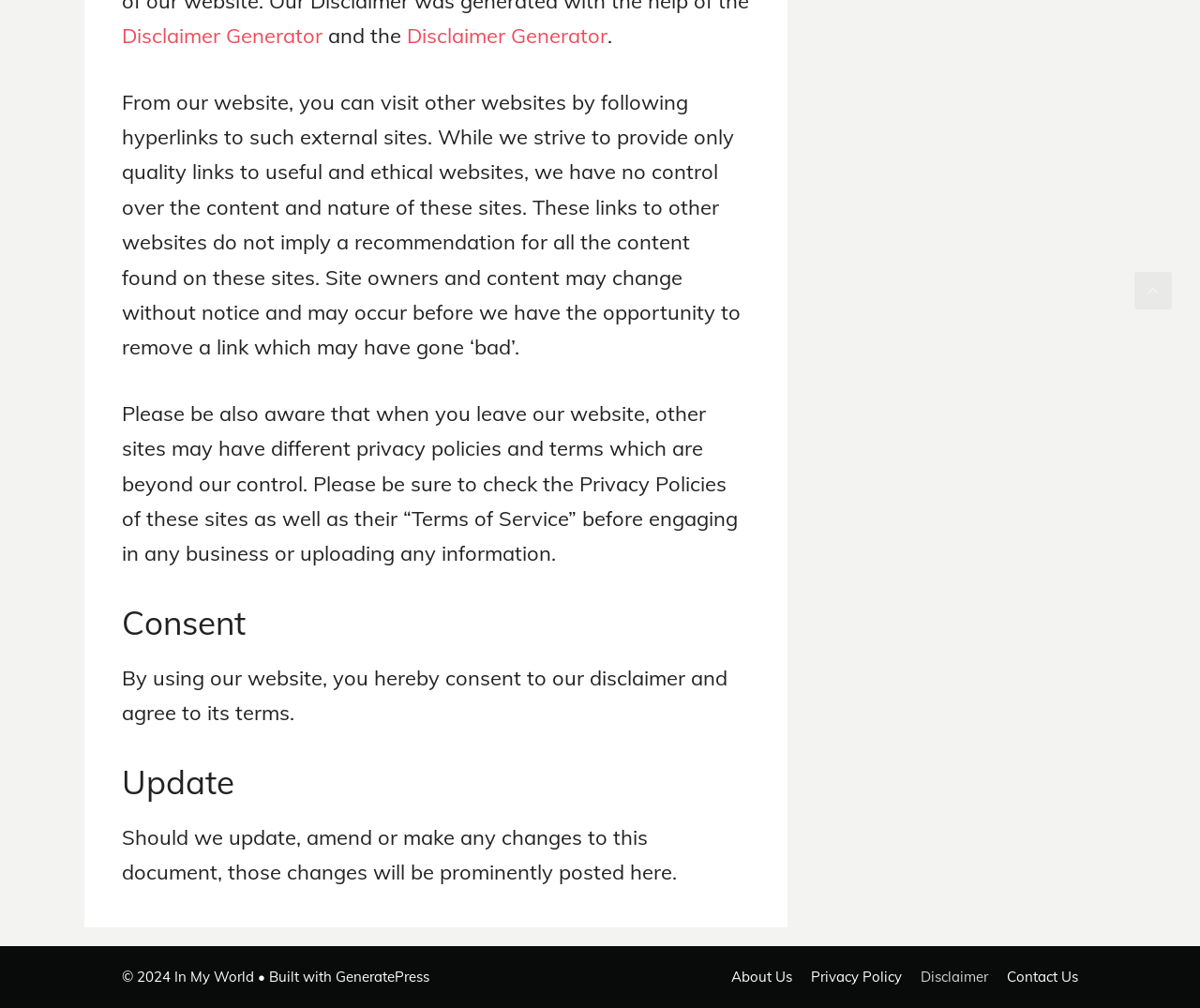Please determine the bounding box coordinates of the section I need to click to accomplish this instruction: "View Disclaimer".

[0.767, 0.96, 0.823, 0.978]